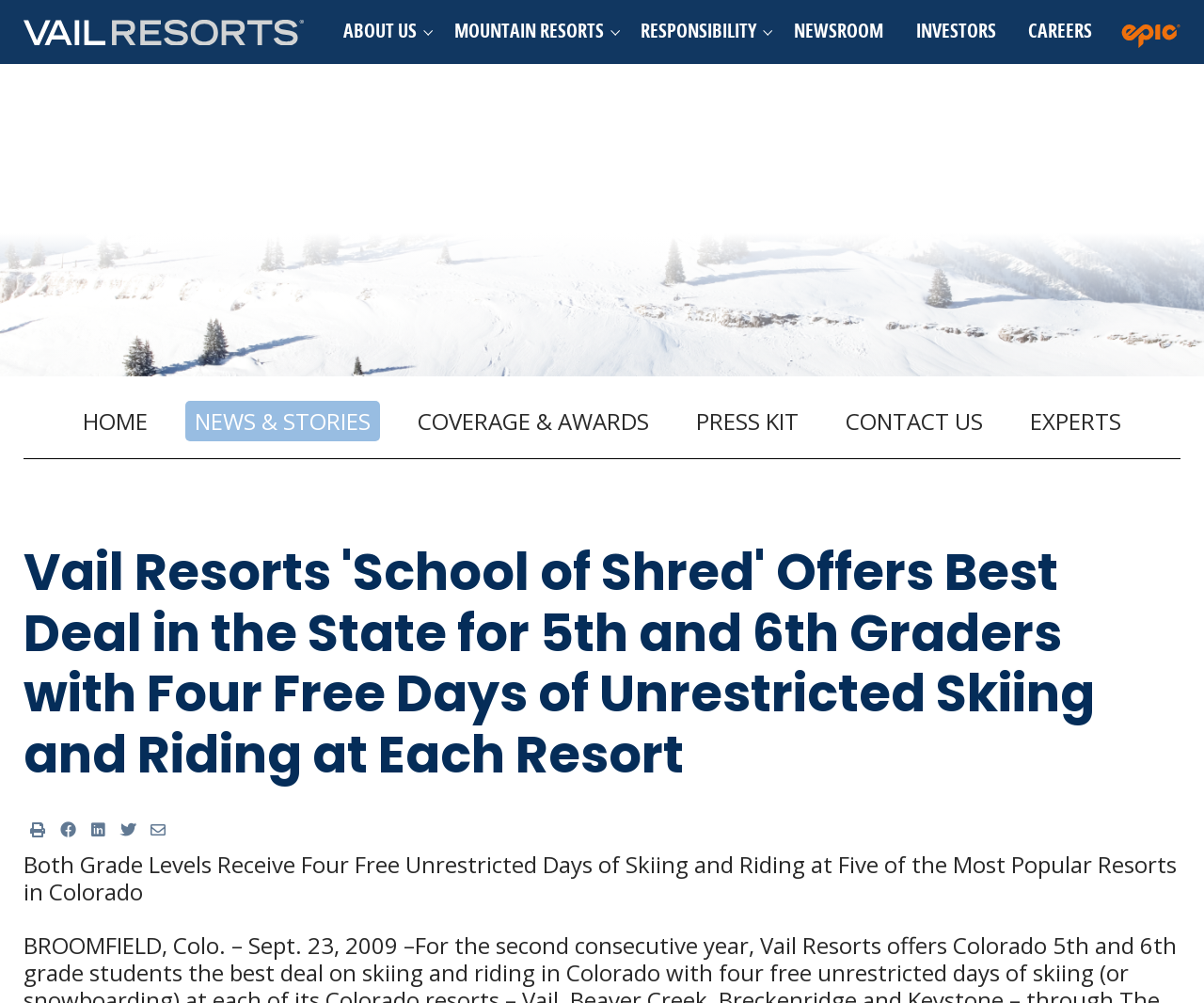Determine the bounding box coordinates of the clickable region to follow the instruction: "View the 'NEWS & STORIES' page".

[0.154, 0.4, 0.316, 0.44]